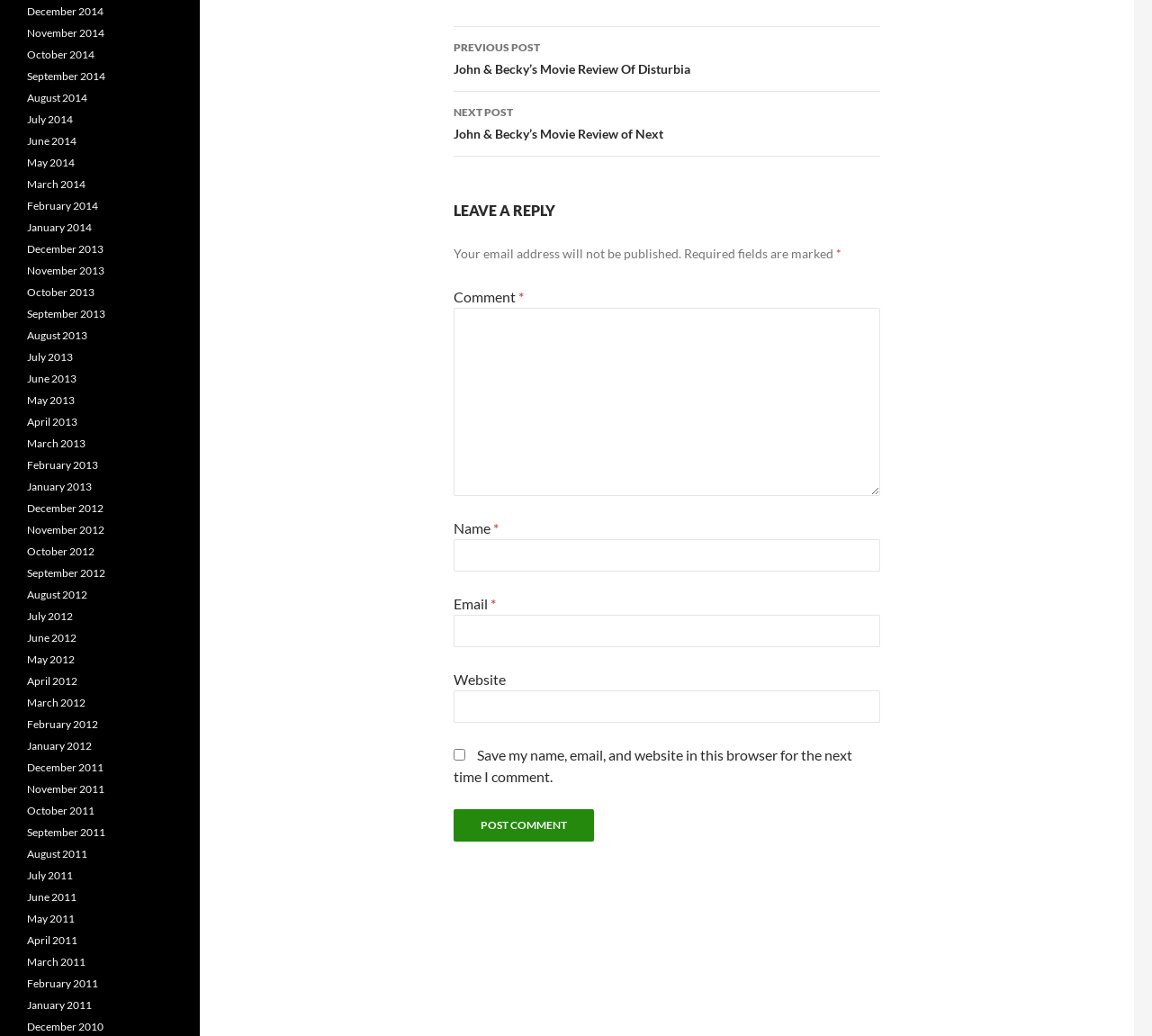Identify the bounding box coordinates for the region to click in order to carry out this instruction: "Click the 'NEXT POST' link". Provide the coordinates using four float numbers between 0 and 1, formatted as [left, top, right, bottom].

[0.394, 0.089, 0.764, 0.151]